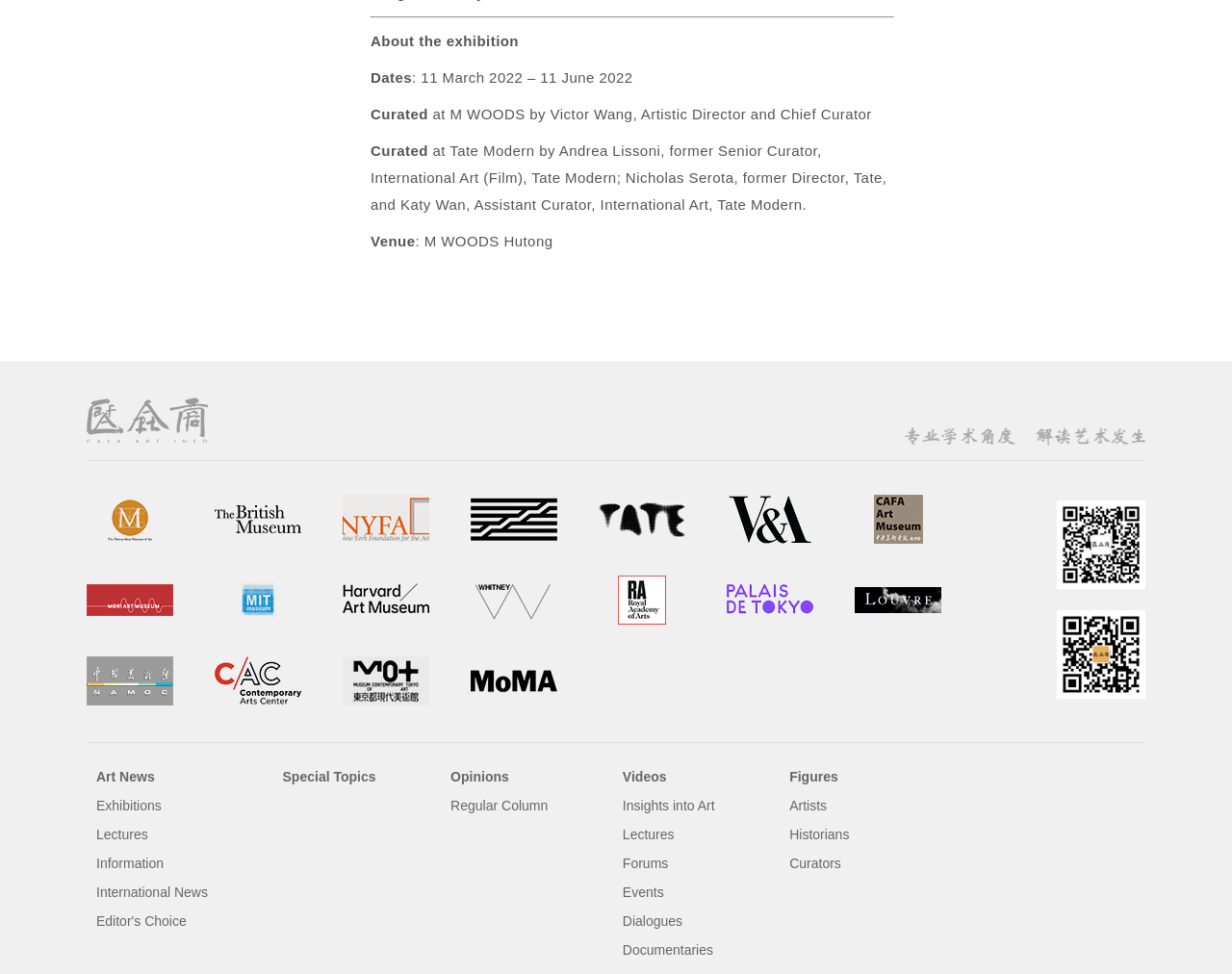Please identify the bounding box coordinates of the clickable element to fulfill the following instruction: "Visit the 'MoMA' website". The coordinates should be four float numbers between 0 and 1, i.e., [left, top, right, bottom].

[0.382, 0.674, 0.452, 0.724]